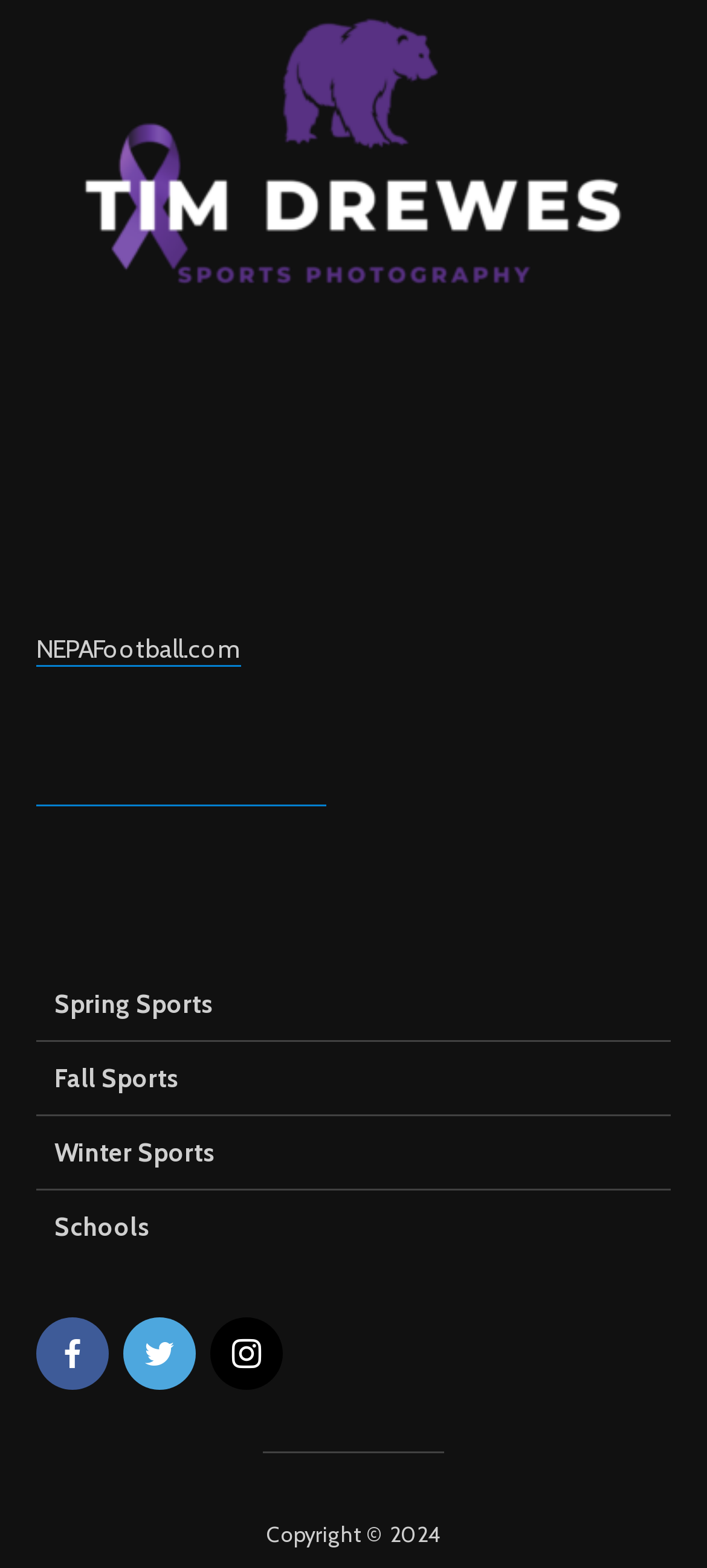Respond with a single word or phrase:
How many social media links are present?

3